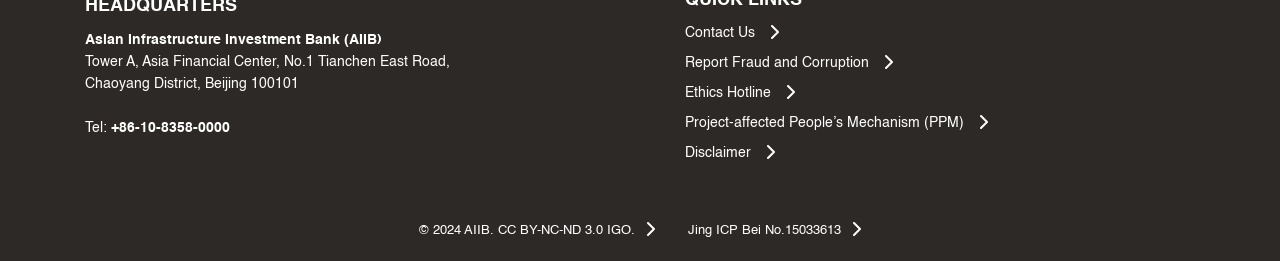Using the webpage screenshot, locate the HTML element that fits the following description and provide its bounding box: "Contact Us".

[0.535, 0.07, 0.883, 0.185]